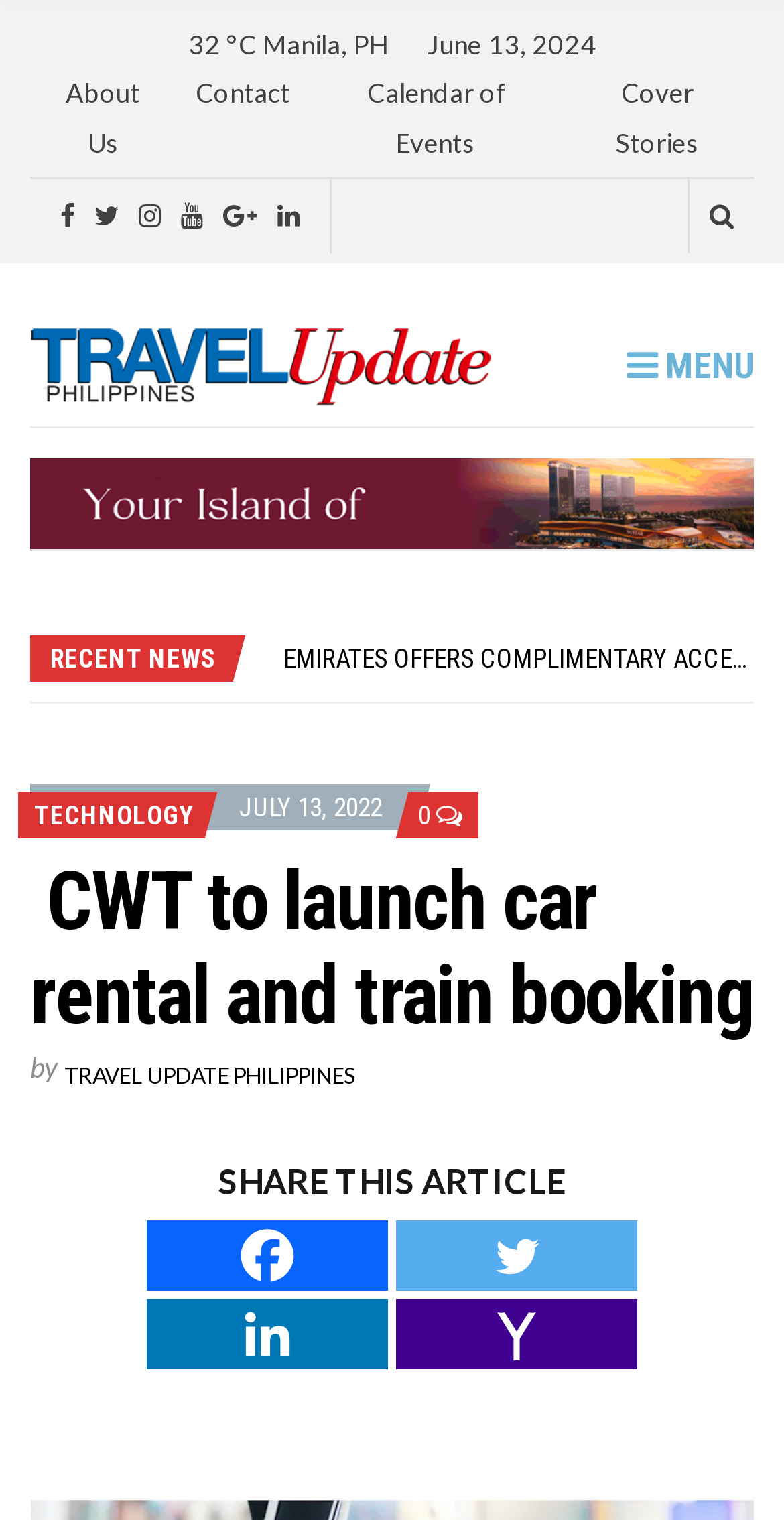Identify the bounding box coordinates of the element that should be clicked to fulfill this task: "Click on Contact". The coordinates should be provided as four float numbers between 0 and 1, i.e., [left, top, right, bottom].

[0.25, 0.051, 0.37, 0.072]